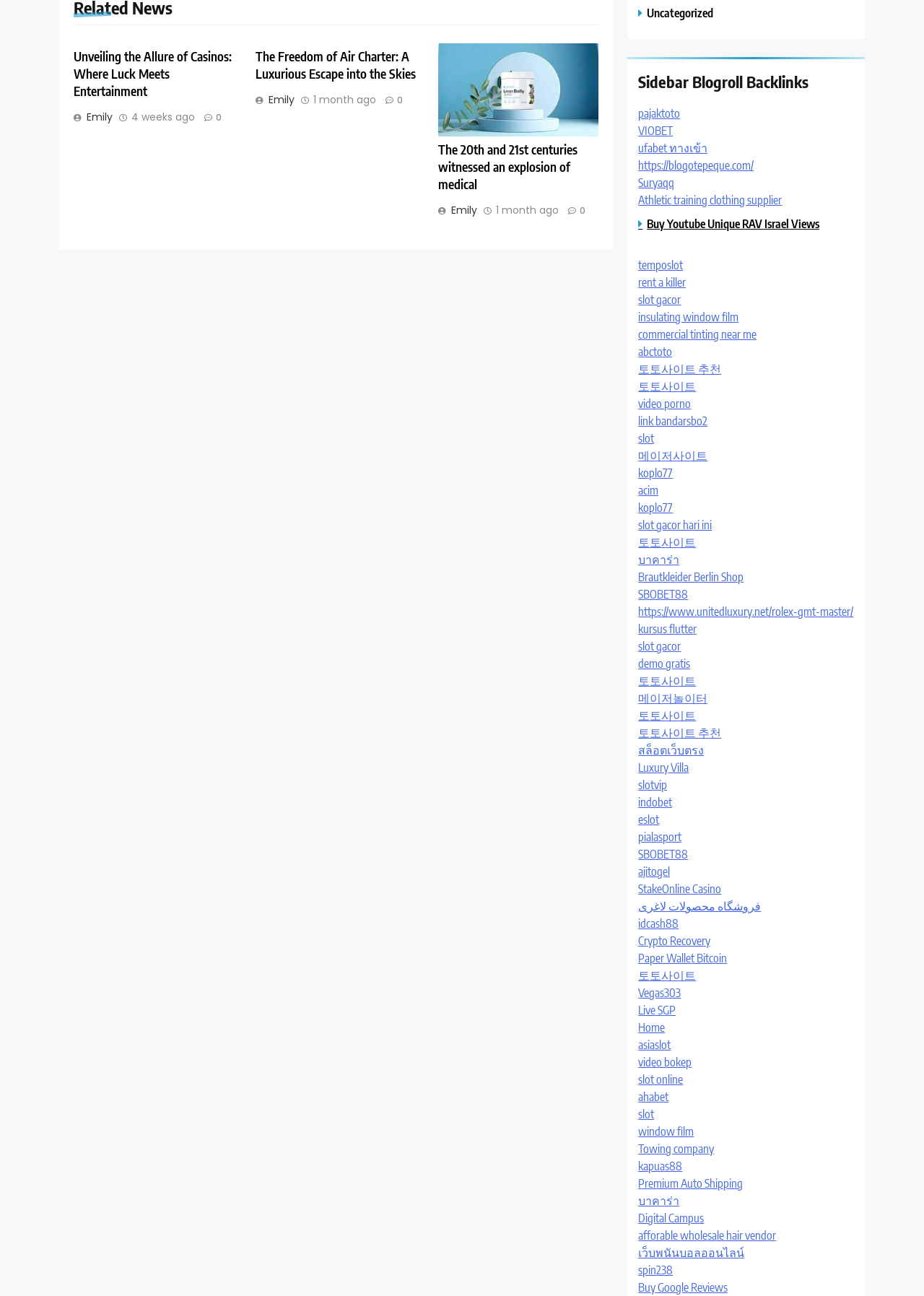Identify the bounding box coordinates of the region I need to click to complete this instruction: "Check out the 'Luxury Villa' link".

[0.691, 0.587, 0.745, 0.598]